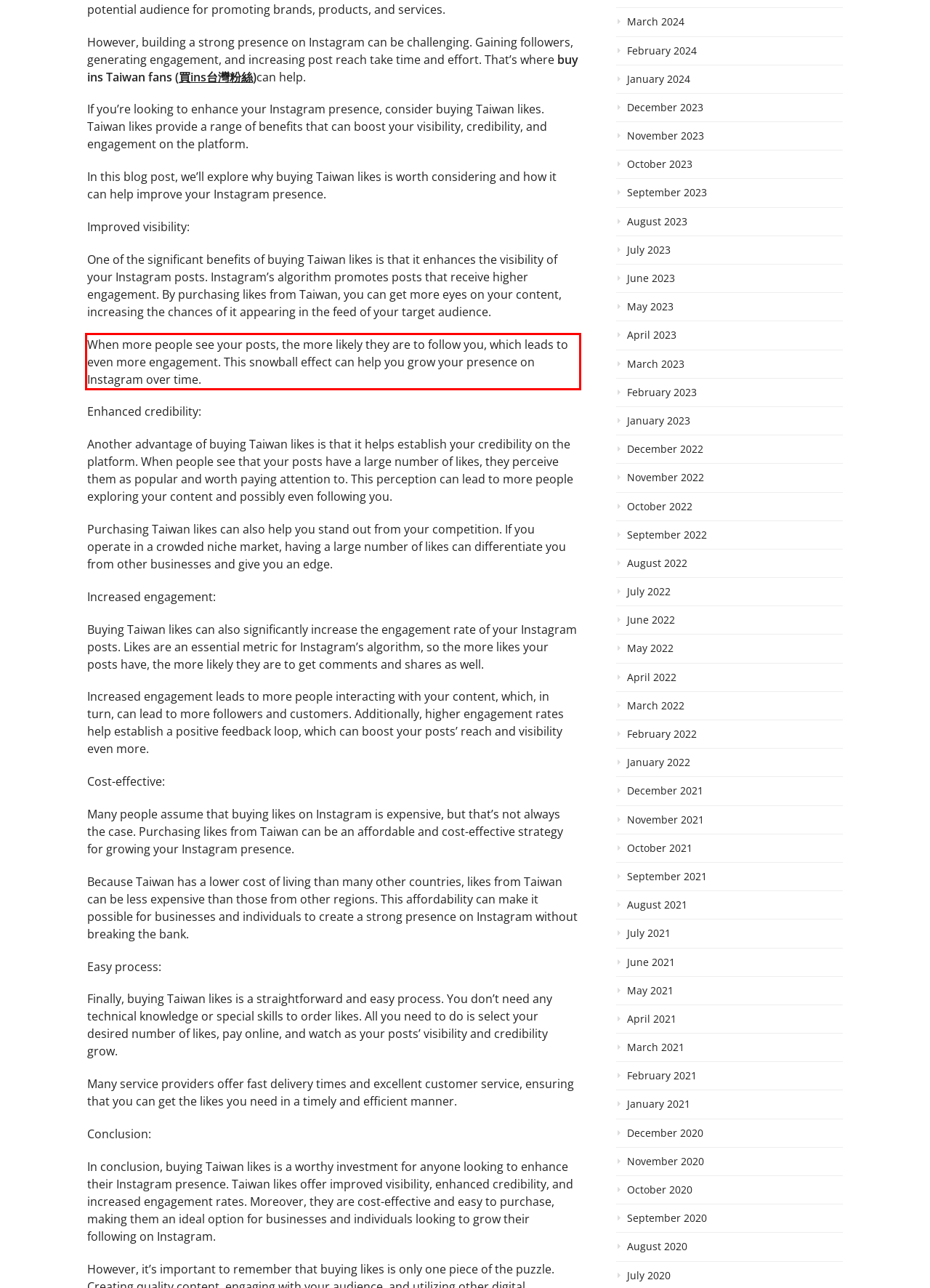You are provided with a screenshot of a webpage that includes a UI element enclosed in a red rectangle. Extract the text content inside this red rectangle.

When more people see your posts, the more likely they are to follow you, which leads to even more engagement. This snowball effect can help you grow your presence on Instagram over time.